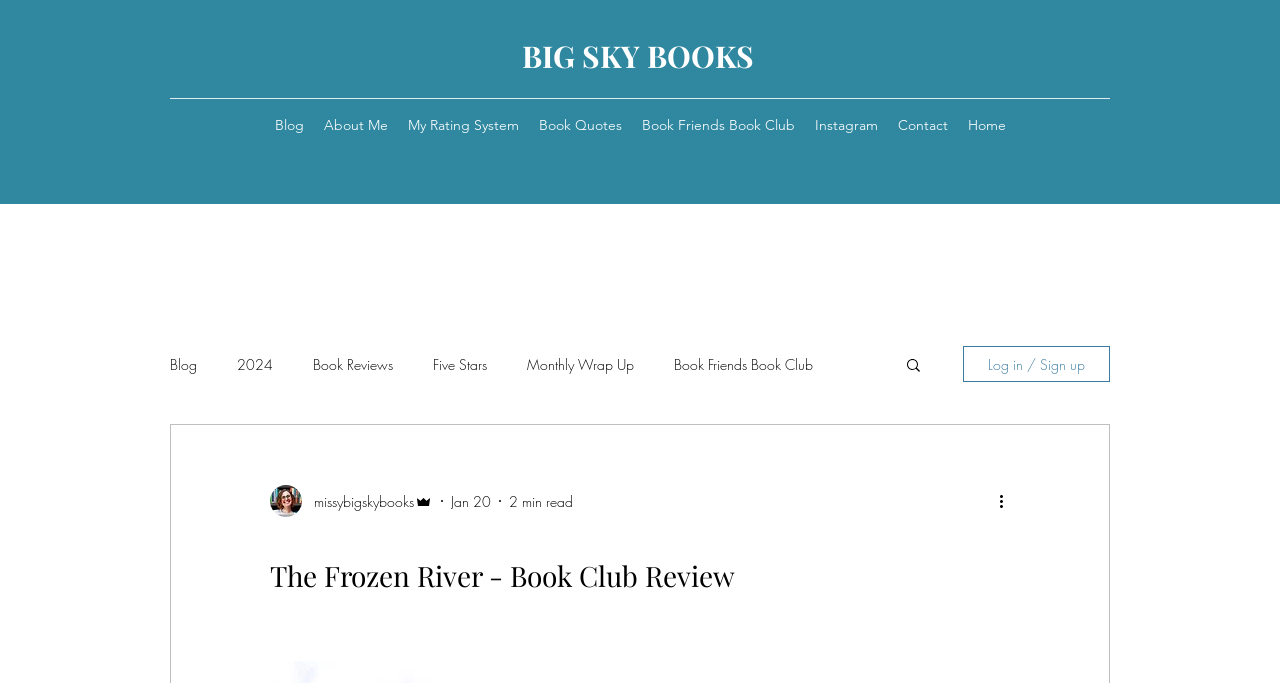Explain in detail what is displayed on the webpage.

The webpage is a book review blog, specifically showcasing a review of "The Frozen River" as part of a book club. At the top, there is a navigation bar with links to various sections of the site, including "Blog", "About Me", "My Rating System", and more. Below this, there is a secondary navigation bar with links to specific categories of book reviews, such as "Five Stars", "Historical Fiction", and "Romance".

On the left side of the page, there is a section with a heading "The Frozen River - Book Club Review", which likely contains the main content of the review. Above this section, there is a button labeled "Search" with a small image icon. To the right of the search button, there is a button labeled "Log in / Sign up" with a small image icon and a writer's picture.

The main content of the review is not explicitly stated, but it is likely a summary or critique of the book "The Frozen River". The review is attributed to "missybigskybooks" and is dated "Jan 20" with an estimated reading time of "2 min read". There is also a button labeled "More actions" with a small image icon, which may provide additional options for interacting with the review.

At the very top of the page, there is a link to "BIG SKY BOOKS", which may be the title of the blog or a related website.